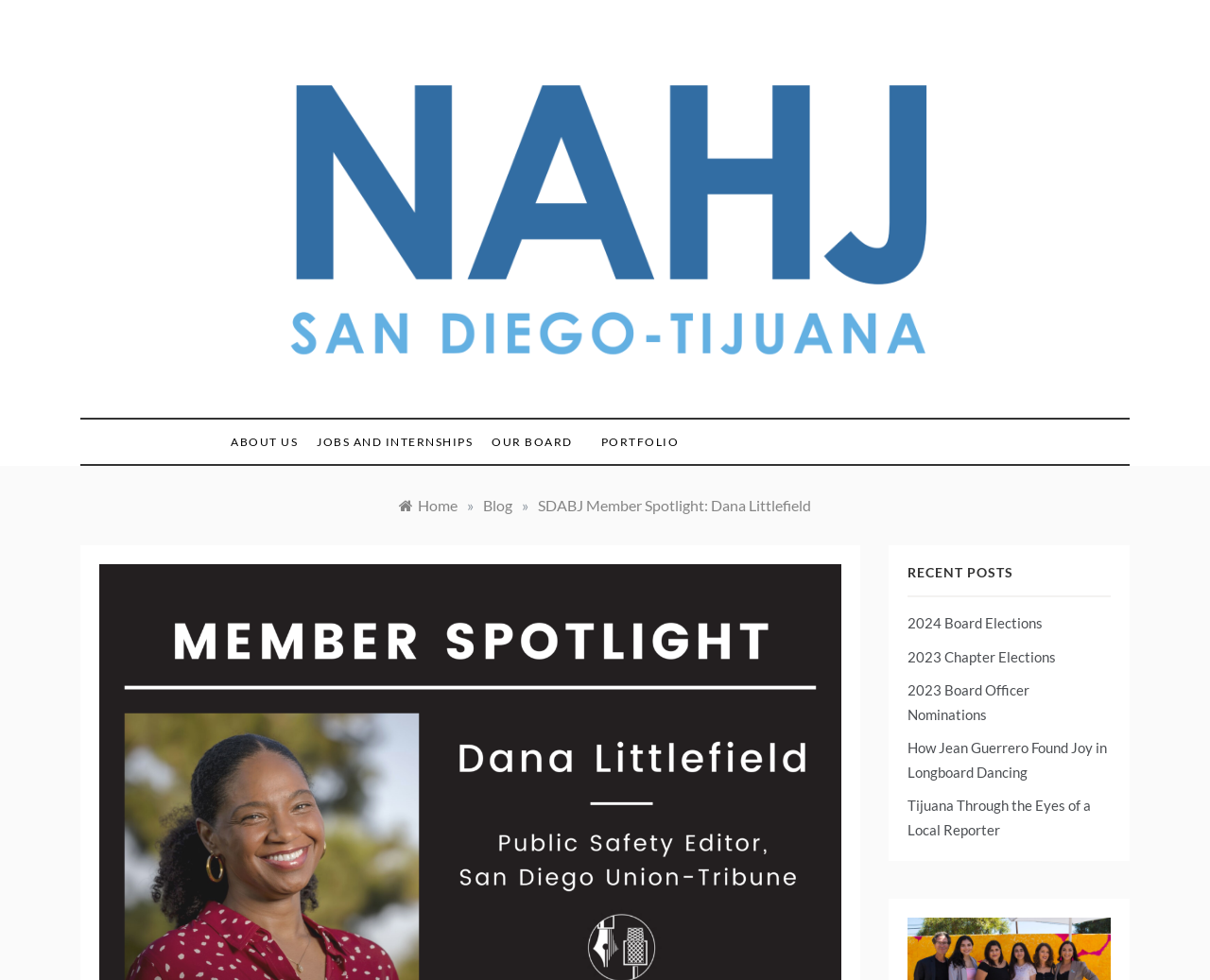Provide a one-word or short-phrase answer to the question:
What is the title of the post about Jean Guerrero?

How Jean Guerrero Found Joy in Longboard Dancing